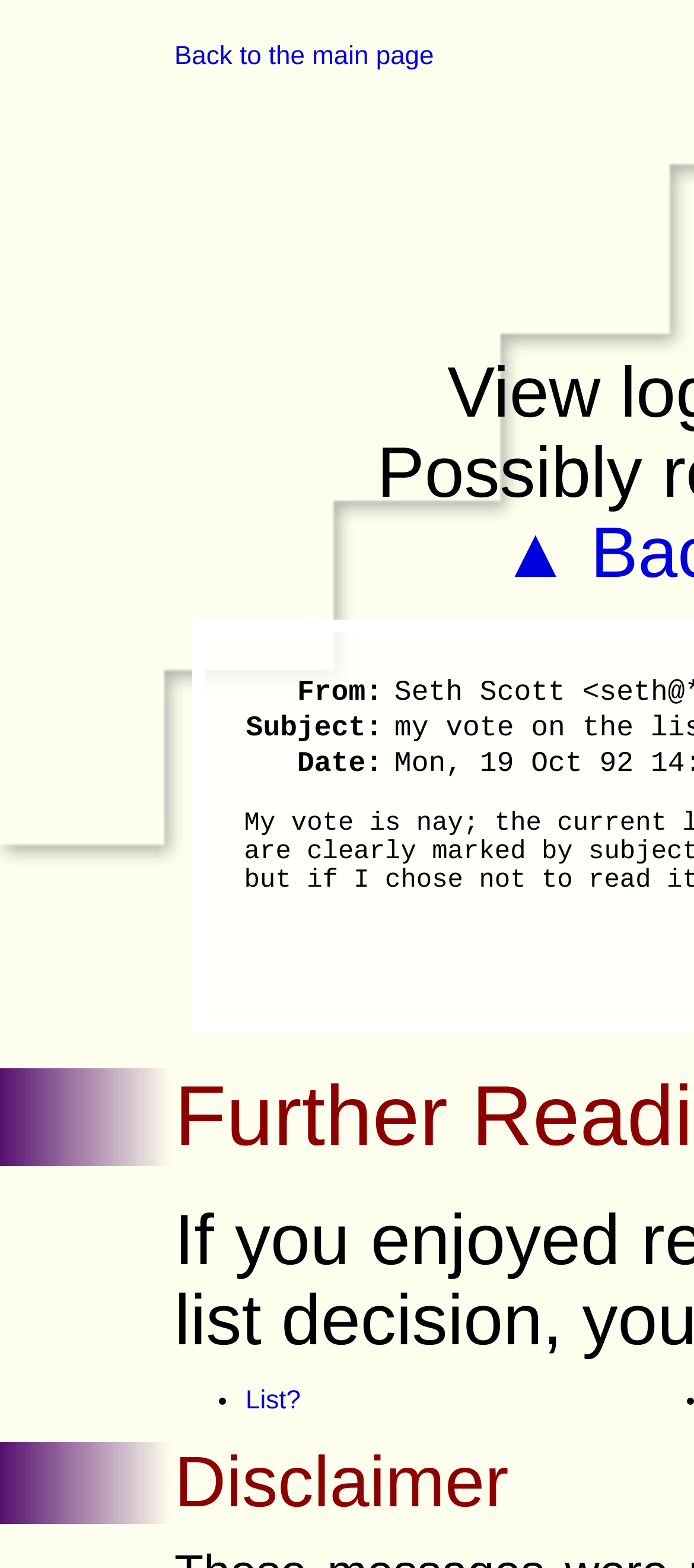Please determine the primary heading and provide its text.

Mailing List Logs for 